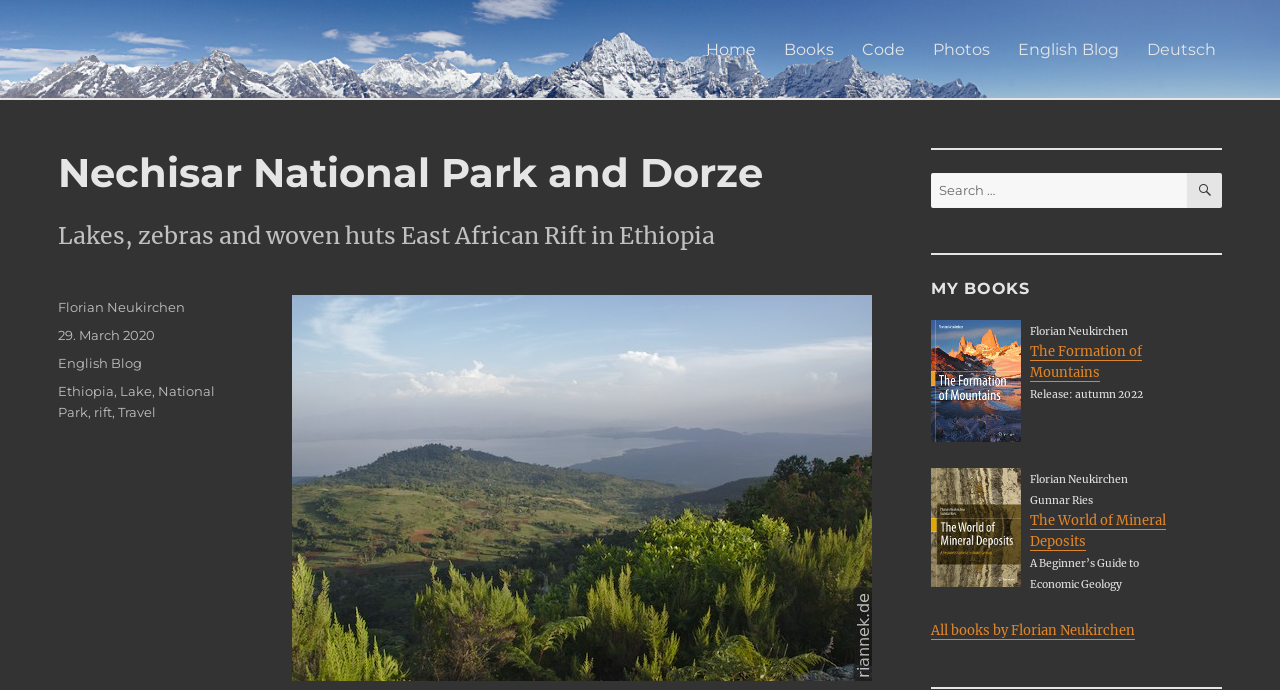Can you find and provide the title of the webpage?

Nechisar National Park and Dorze